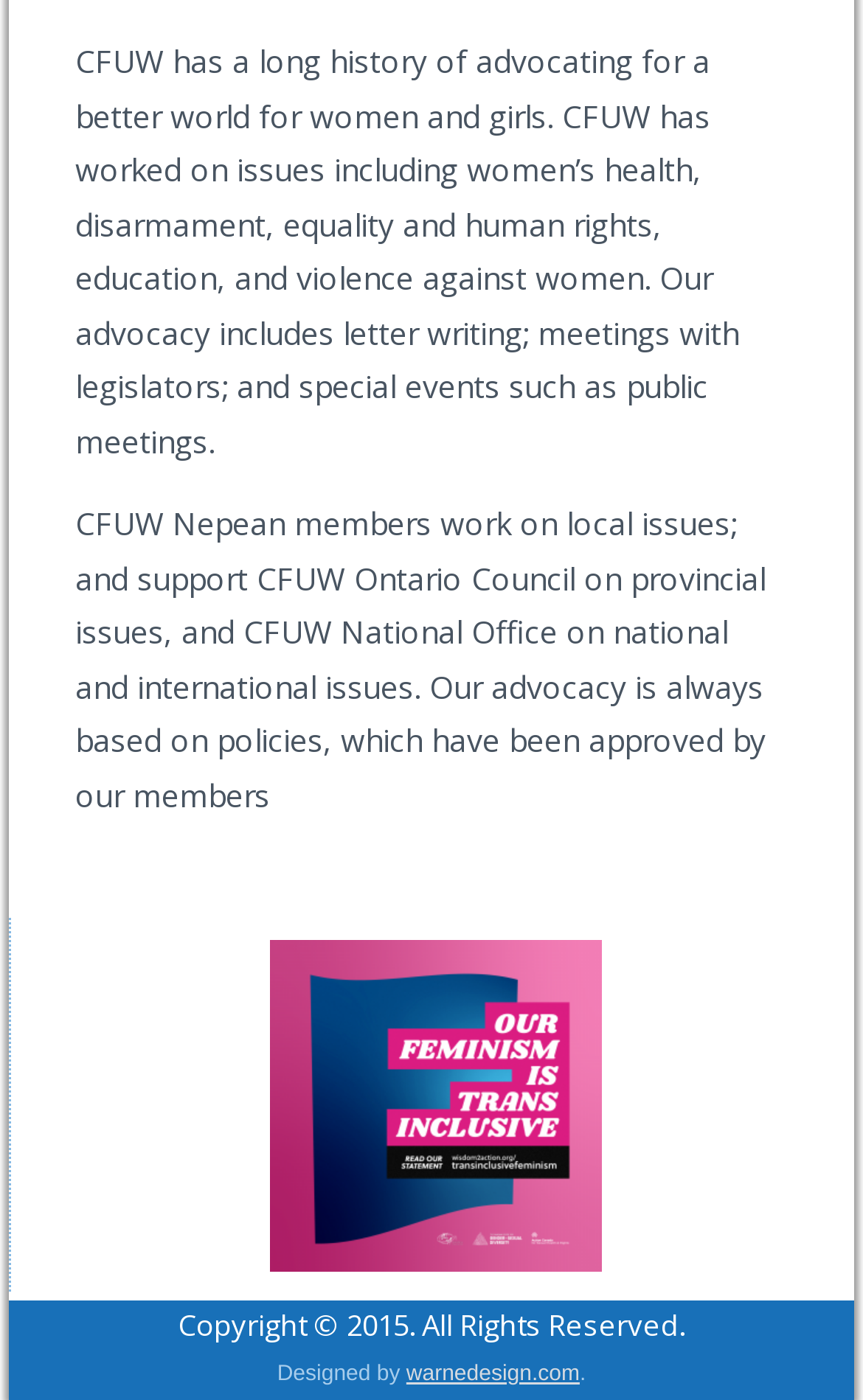Identify the bounding box for the UI element described as: "warnedesign.com". The coordinates should be four float numbers between 0 and 1, i.e., [left, top, right, bottom].

[0.471, 0.973, 0.672, 0.99]